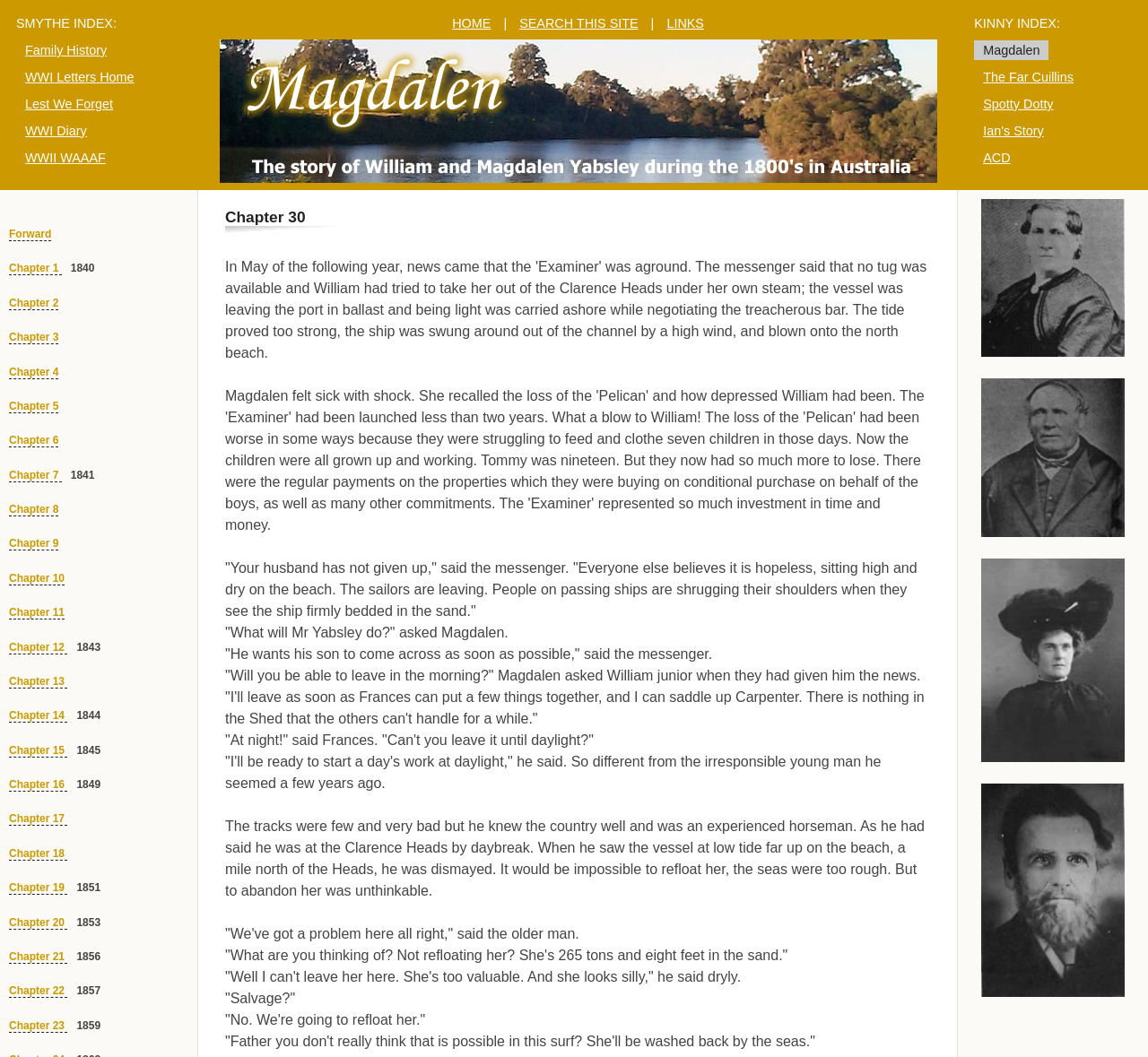Identify the bounding box coordinates of the HTML element based on this description: "Chapter 10".

[0.008, 0.541, 0.056, 0.554]